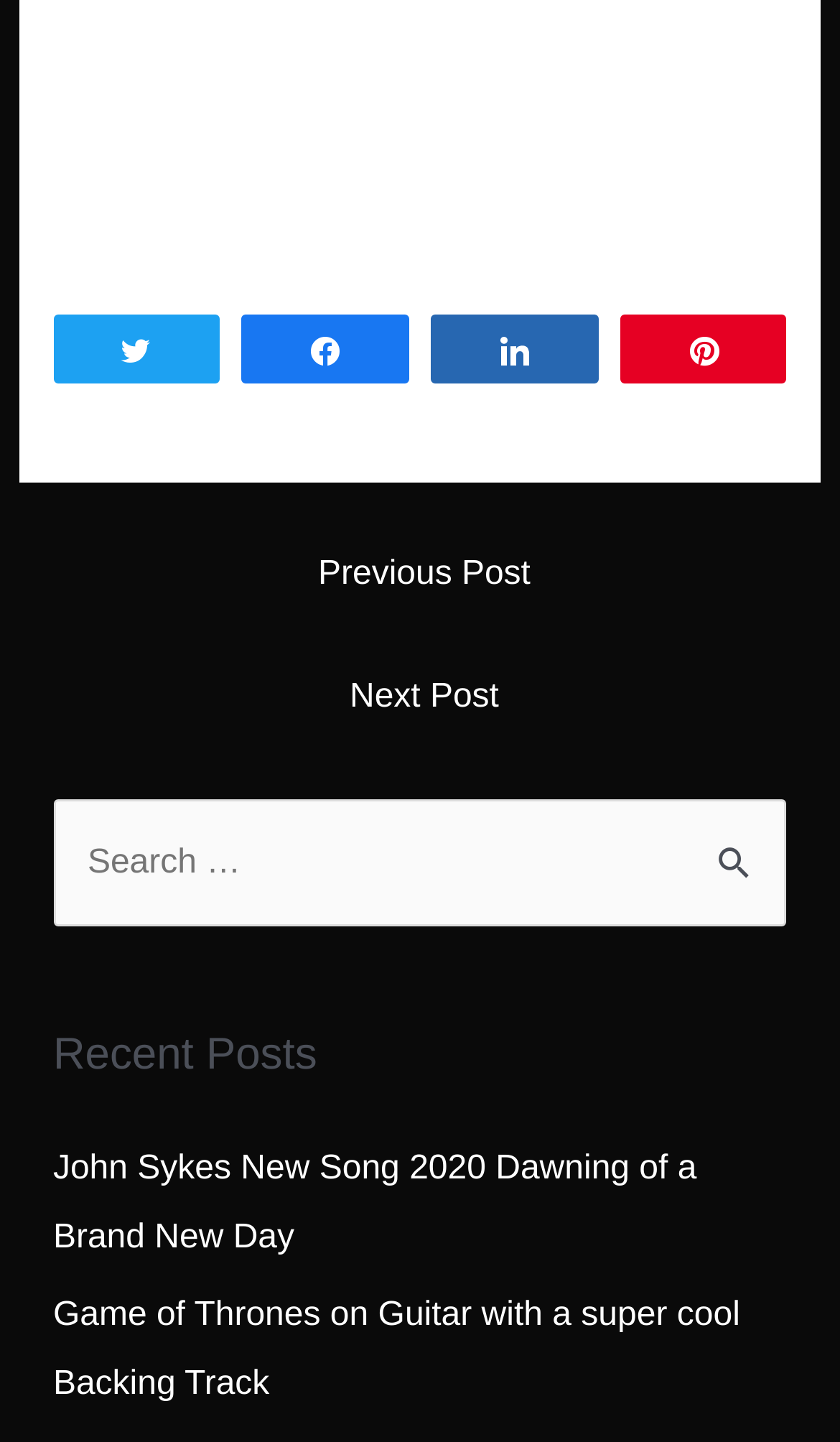Identify the coordinates of the bounding box for the element described below: "parent_node: Search for: value="Search"". Return the coordinates as four float numbers between 0 and 1: [left, top, right, bottom].

[0.821, 0.554, 0.937, 0.617]